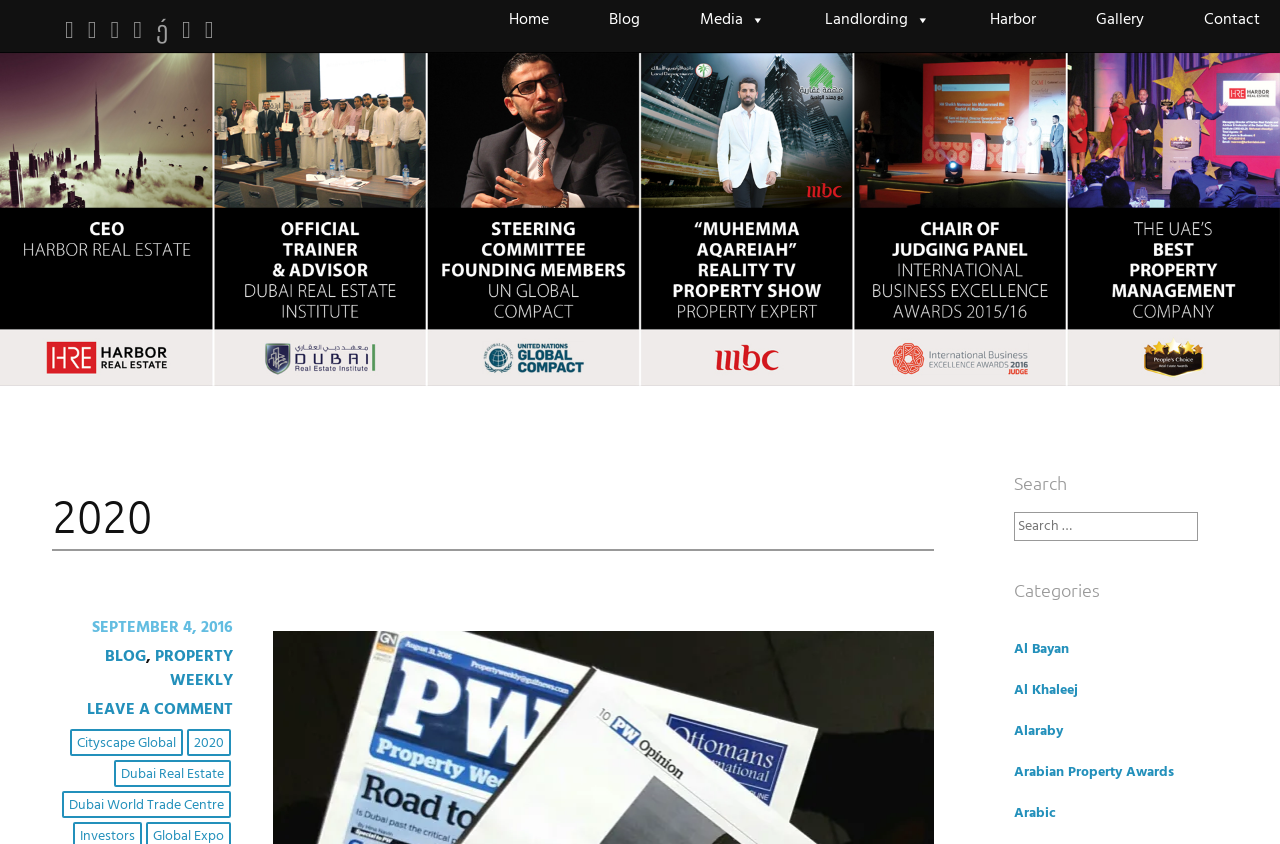What are the categories of blog posts?
Based on the image content, provide your answer in one word or a short phrase.

Al Bayan, Al Khaleej, Alaraby, etc.